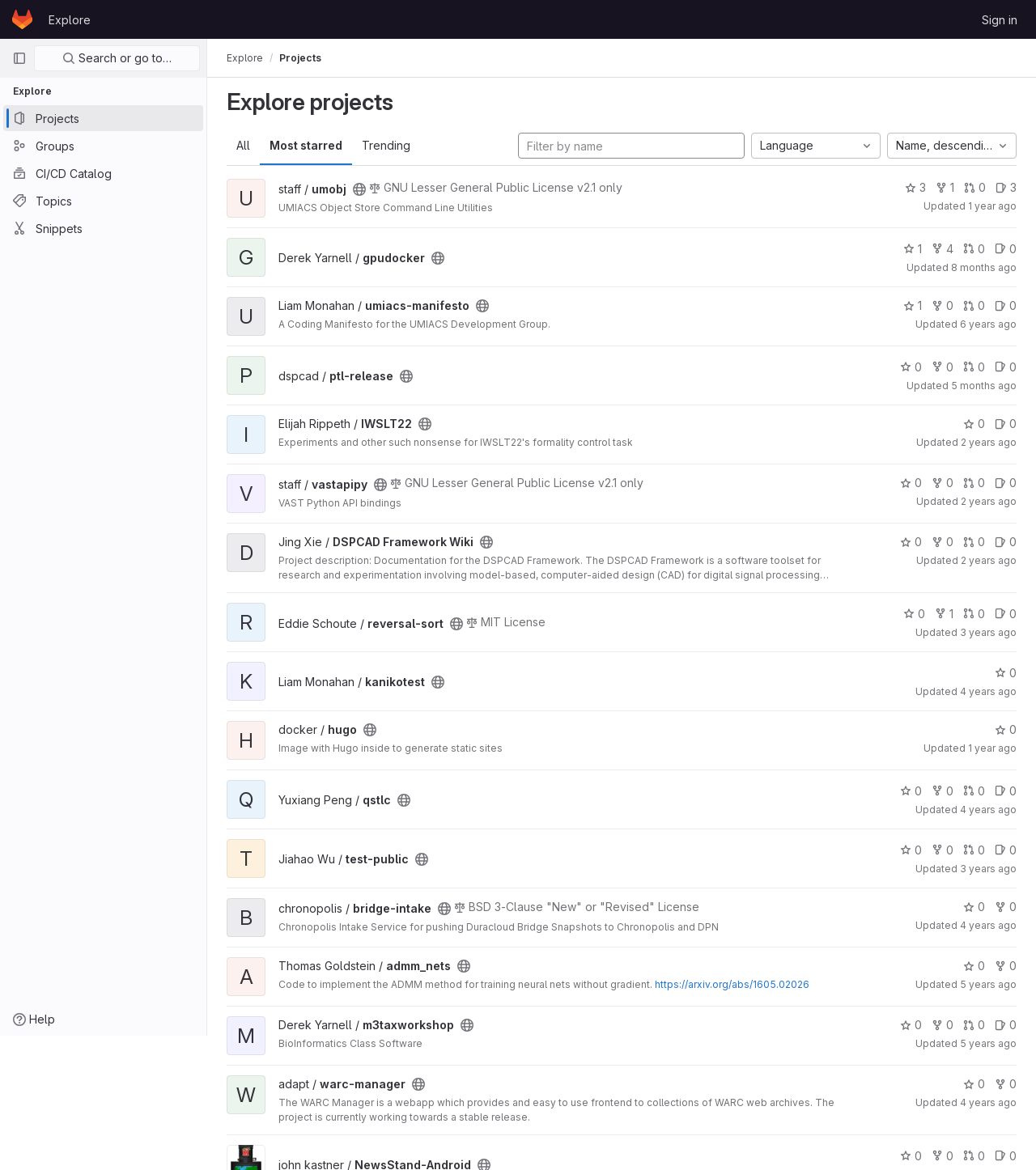Please determine the bounding box coordinates for the element with the description: "business rules engine".

None